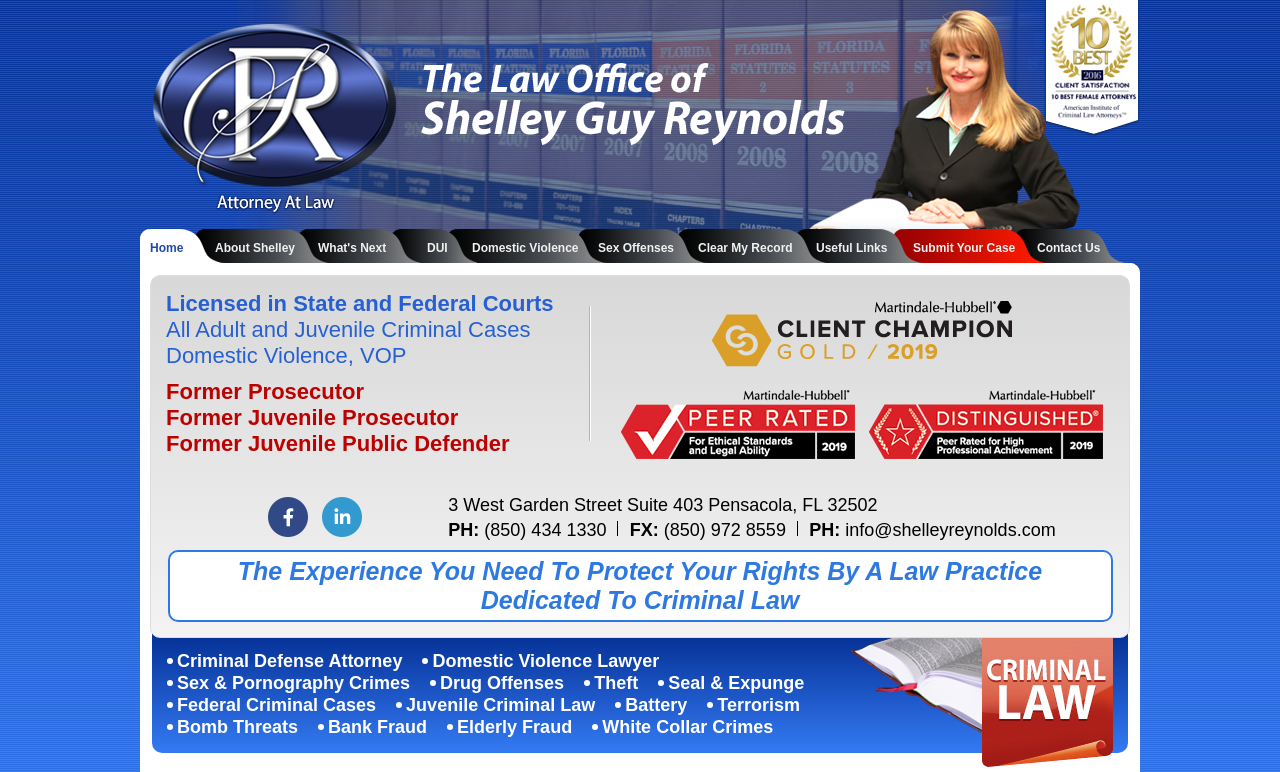Please provide the bounding box coordinate of the region that matches the element description: Smokey Mountain Bee Farm History. Coordinates should be in the format (top-left x, top-left y, bottom-right x, bottom-right y) and all values should be between 0 and 1.

None